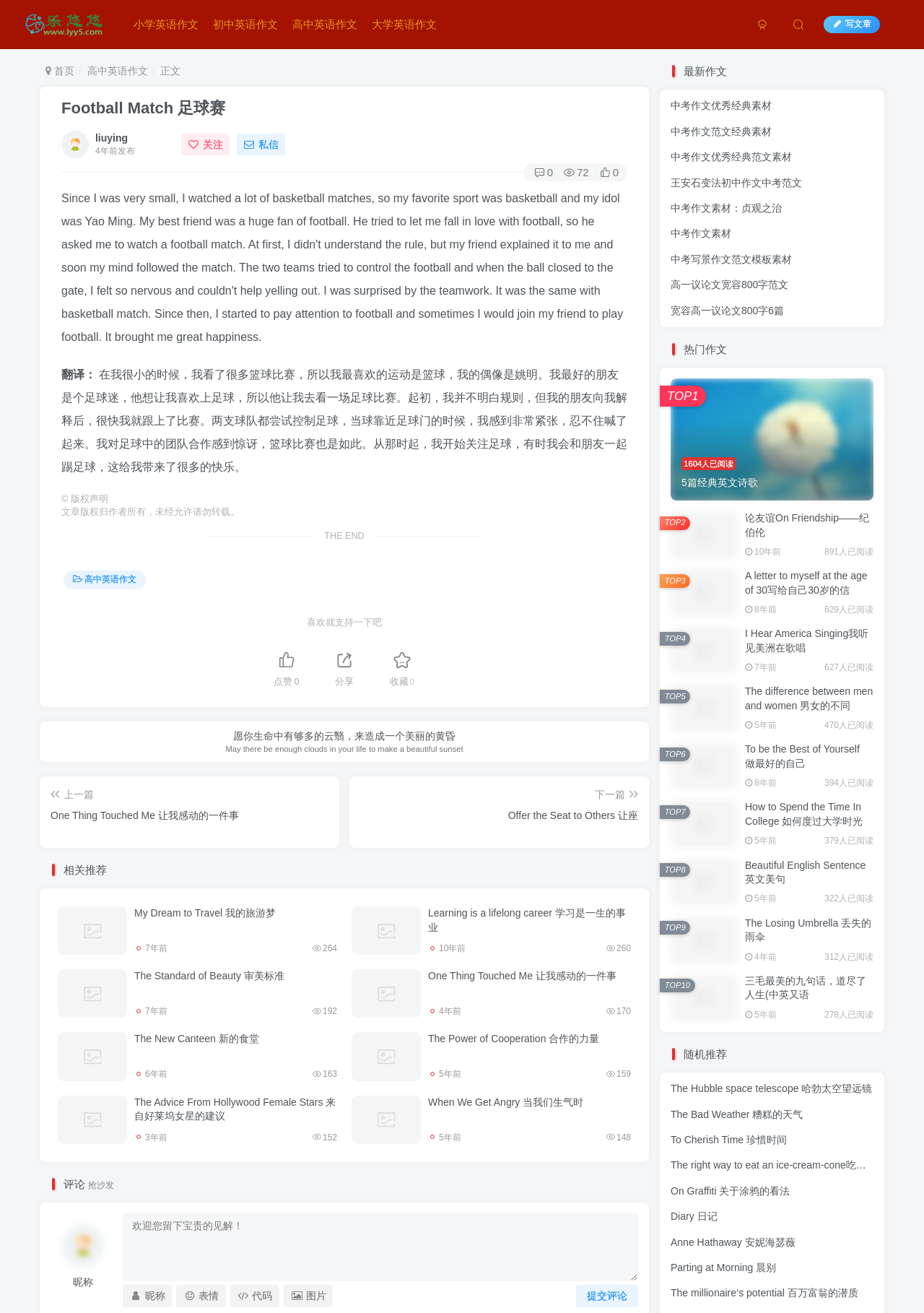Determine the bounding box for the UI element described here: "parent_node: 三毛最美的九句话，道尽了人生(中英又语".

[0.726, 0.742, 0.798, 0.778]